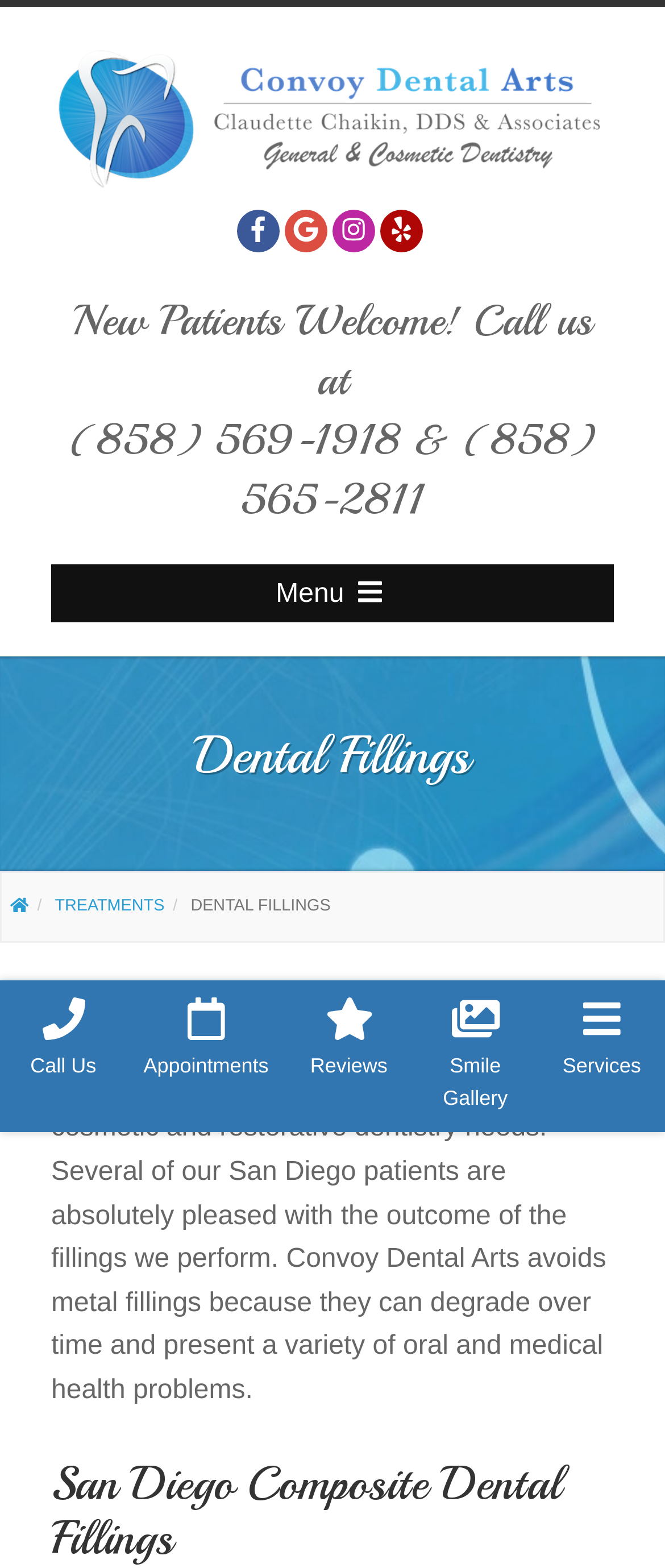Extract the bounding box coordinates of the UI element described by: "aria-label="Instagram" title="Instagram"". The coordinates should include four float numbers ranging from 0 to 1, e.g., [left, top, right, bottom].

[0.5, 0.134, 0.564, 0.161]